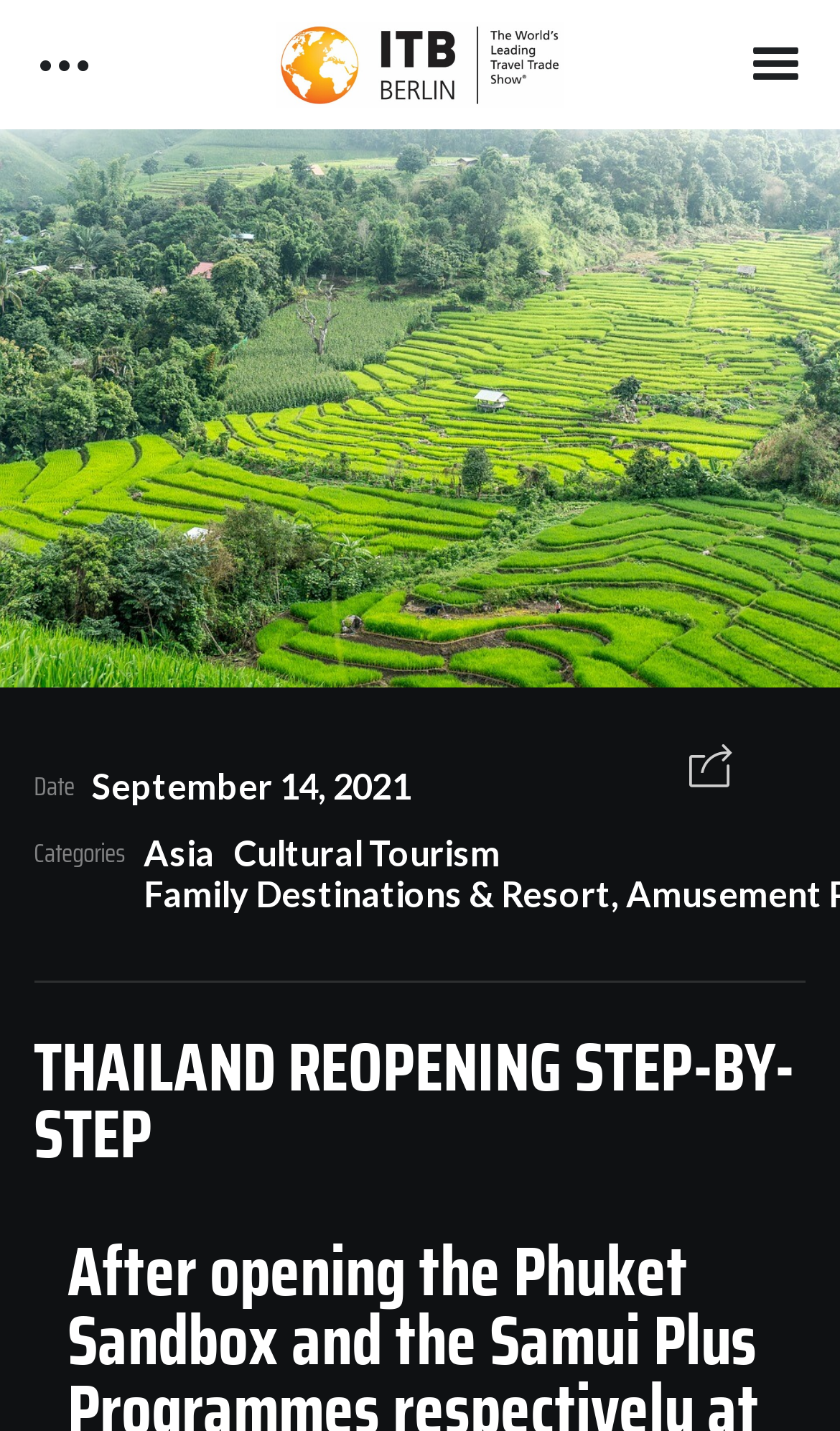Can you find the bounding box coordinates for the element to click on to achieve the instruction: "Read the news from September 14, 2021"?

[0.109, 0.535, 0.489, 0.563]